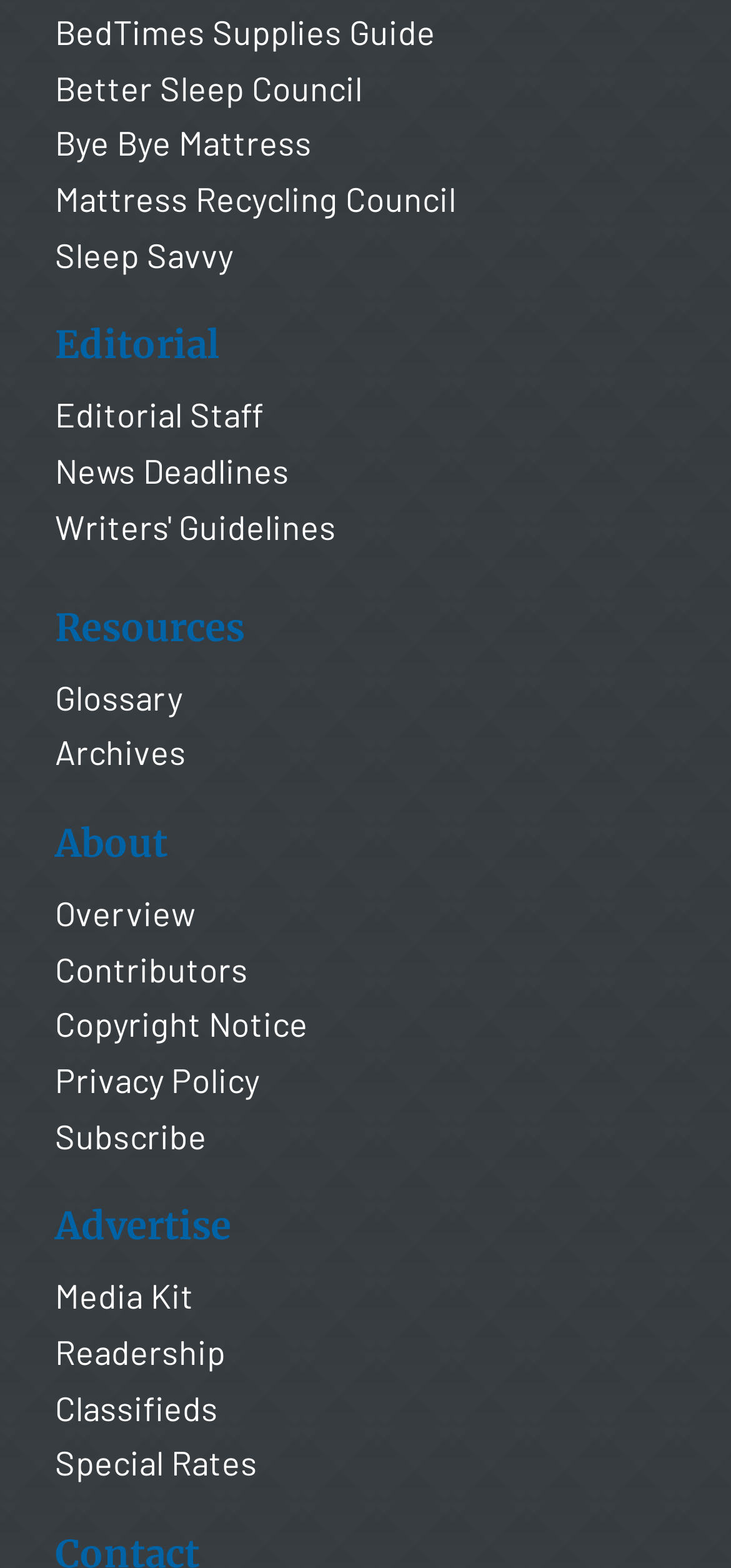Find the bounding box coordinates of the clickable area required to complete the following action: "Read About Overview".

[0.075, 0.569, 0.267, 0.595]